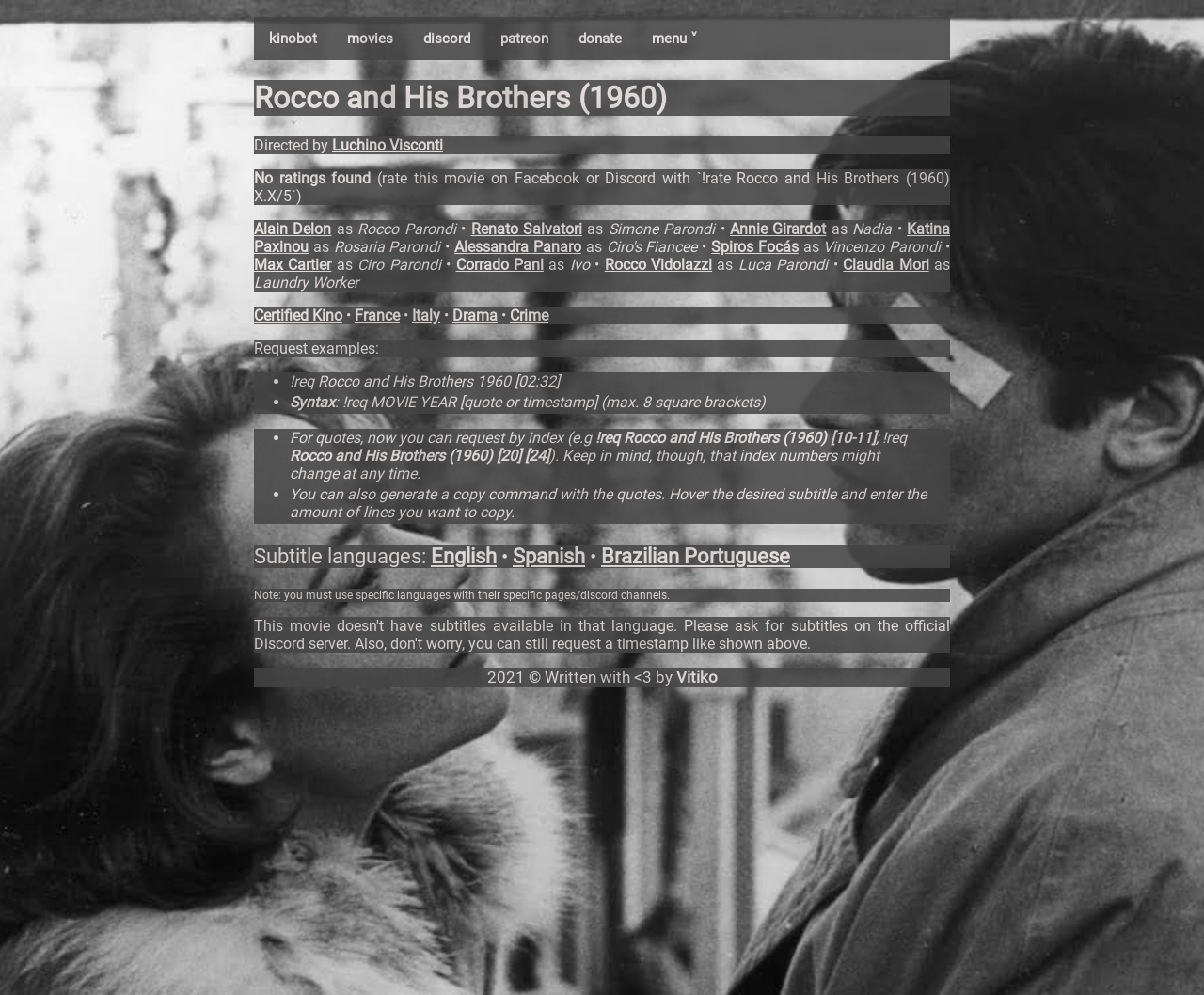What is the syntax to request a quote from the movie?
Can you provide a detailed and comprehensive answer to the question?

I found the answer by looking at the static text element with the text 'Syntax: !req MOVIE YEAR [quote or timestamp] (max. 8 square brackets)' which explains the syntax to request a quote from the movie.